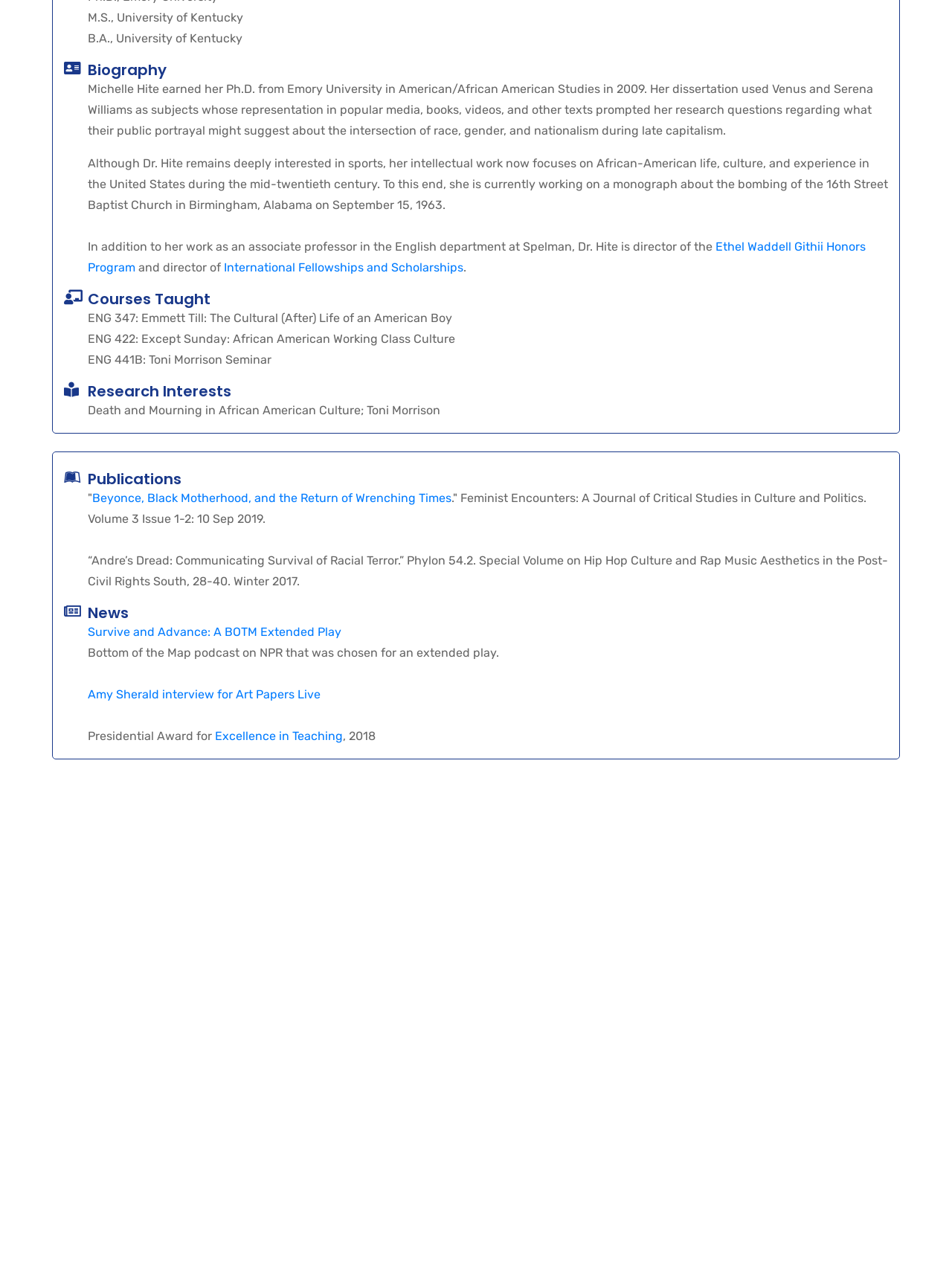Please answer the following question using a single word or phrase: What is the name of the honors program Dr. Hite directs?

Ethel Waddell Githii Honors Program